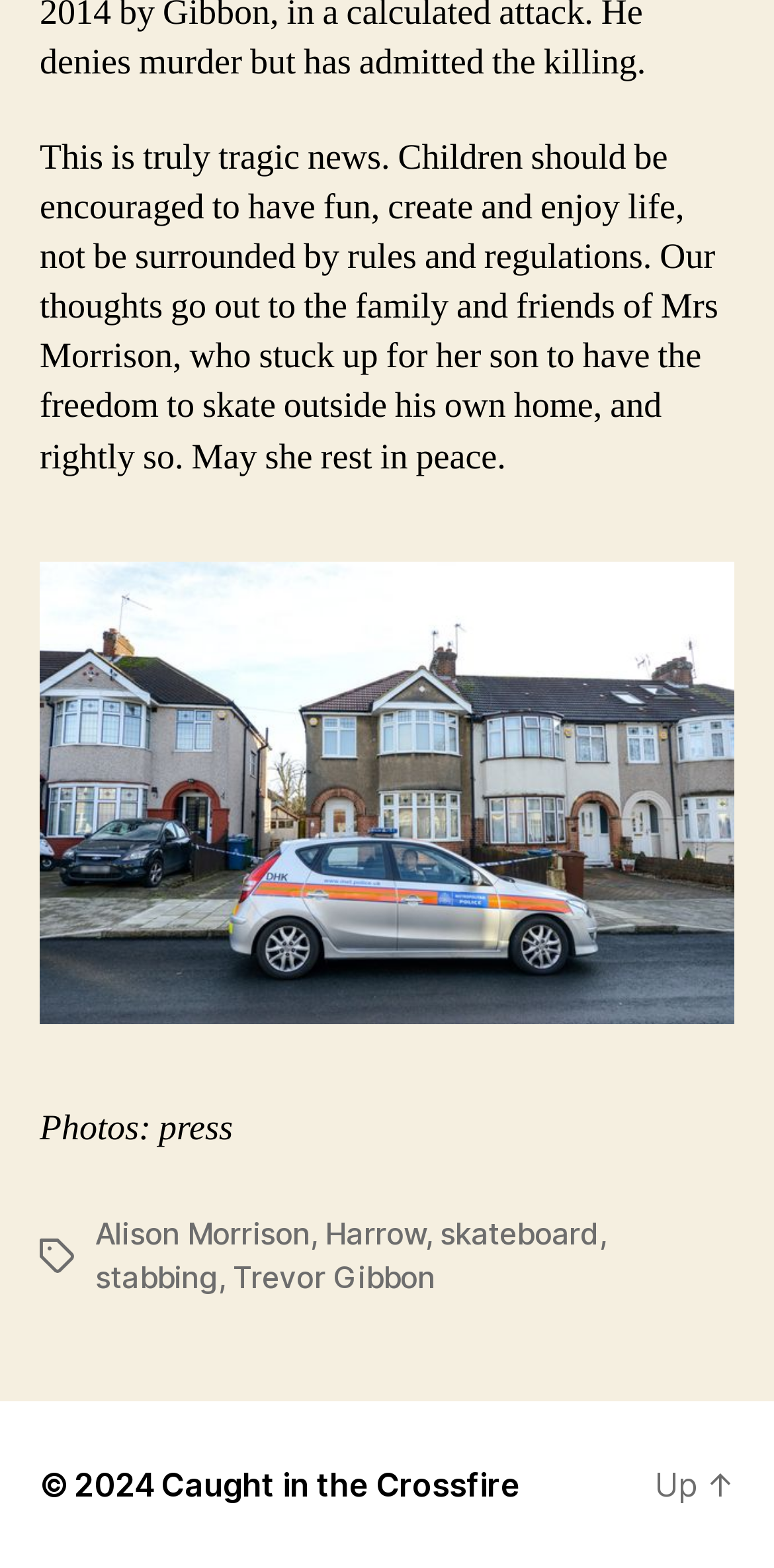Find the bounding box of the UI element described as follows: "skateboard".

[0.568, 0.774, 0.775, 0.798]